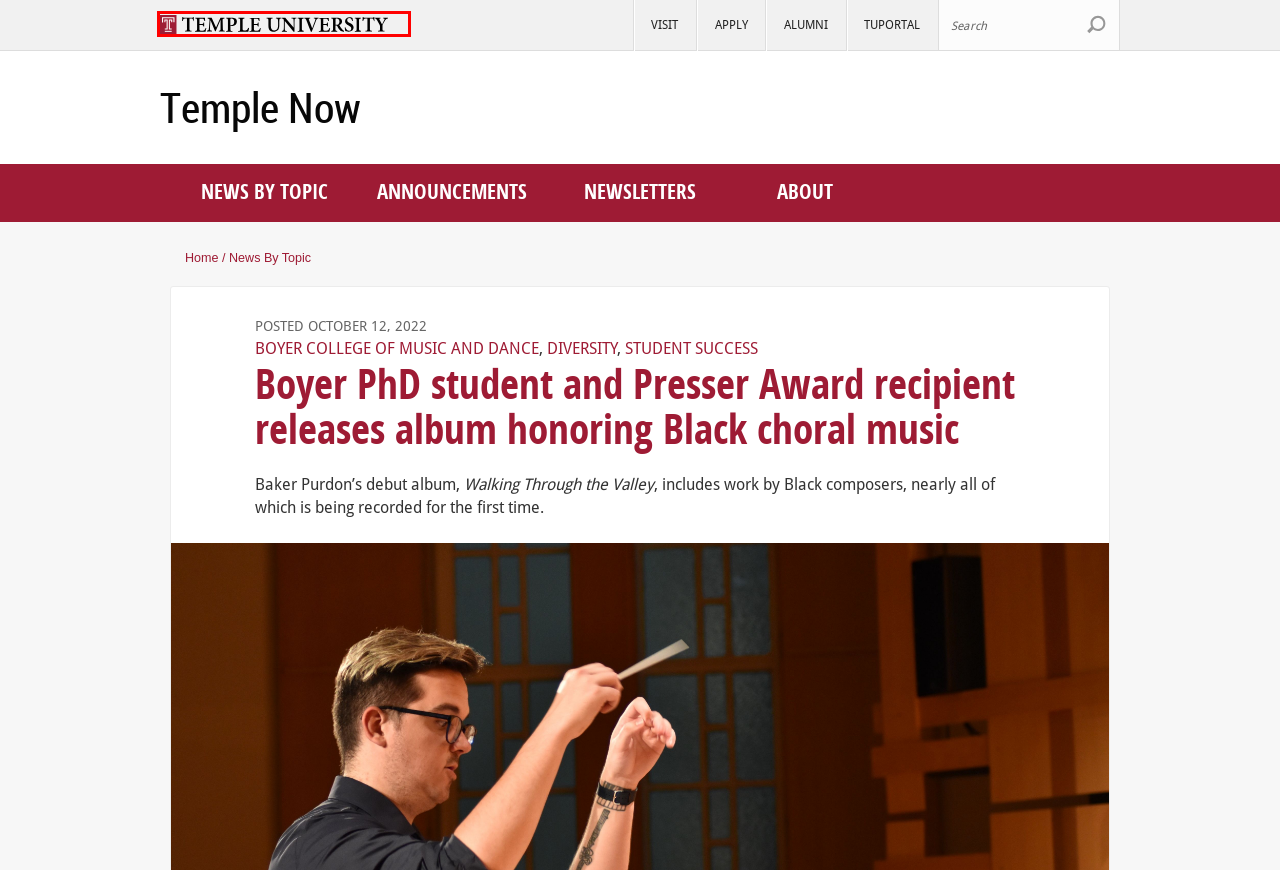Examine the screenshot of a webpage with a red bounding box around a specific UI element. Identify which webpage description best matches the new webpage that appears after clicking the element in the red bounding box. Here are the candidates:
A. RedirectToGroupHome - TUportal6
B. Policies & Bylaws | Office of the Secretary
C. Visit | Temple University Office of Undergraduate Admissions
D. Strategic Marketing and Communications | Temple University
E. Temple University
F. Maps and Directions | Temple University
G. Temple University Human Resources
H. Admissions | Temple University

E